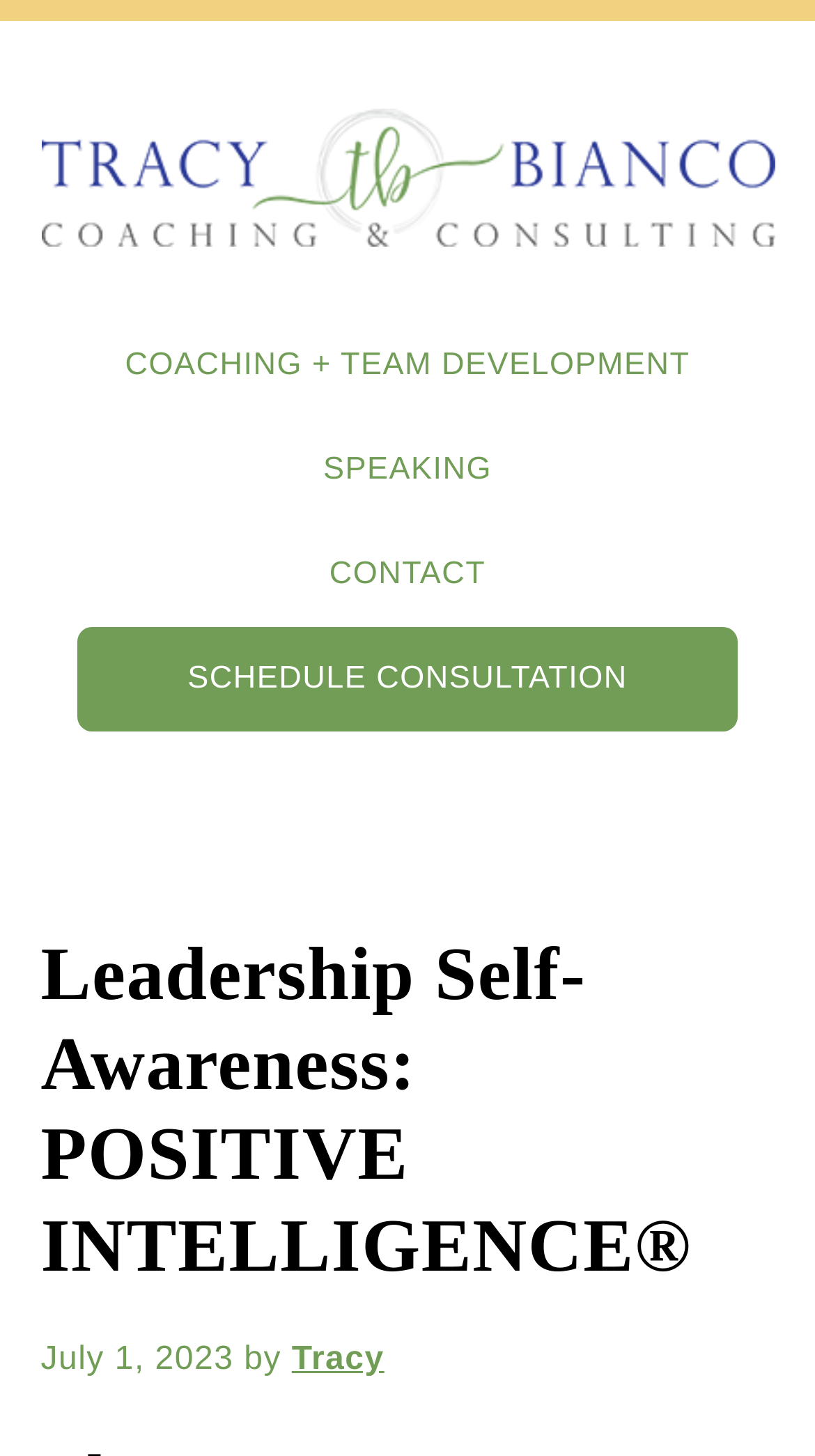Using details from the image, please answer the following question comprehensively:
What are the three skip links available?

The three skip links are located at the top of the webpage and allow users to quickly navigate to different sections of the page. They are 'Skip to primary navigation', 'Skip to main content', and 'Skip to footer'.